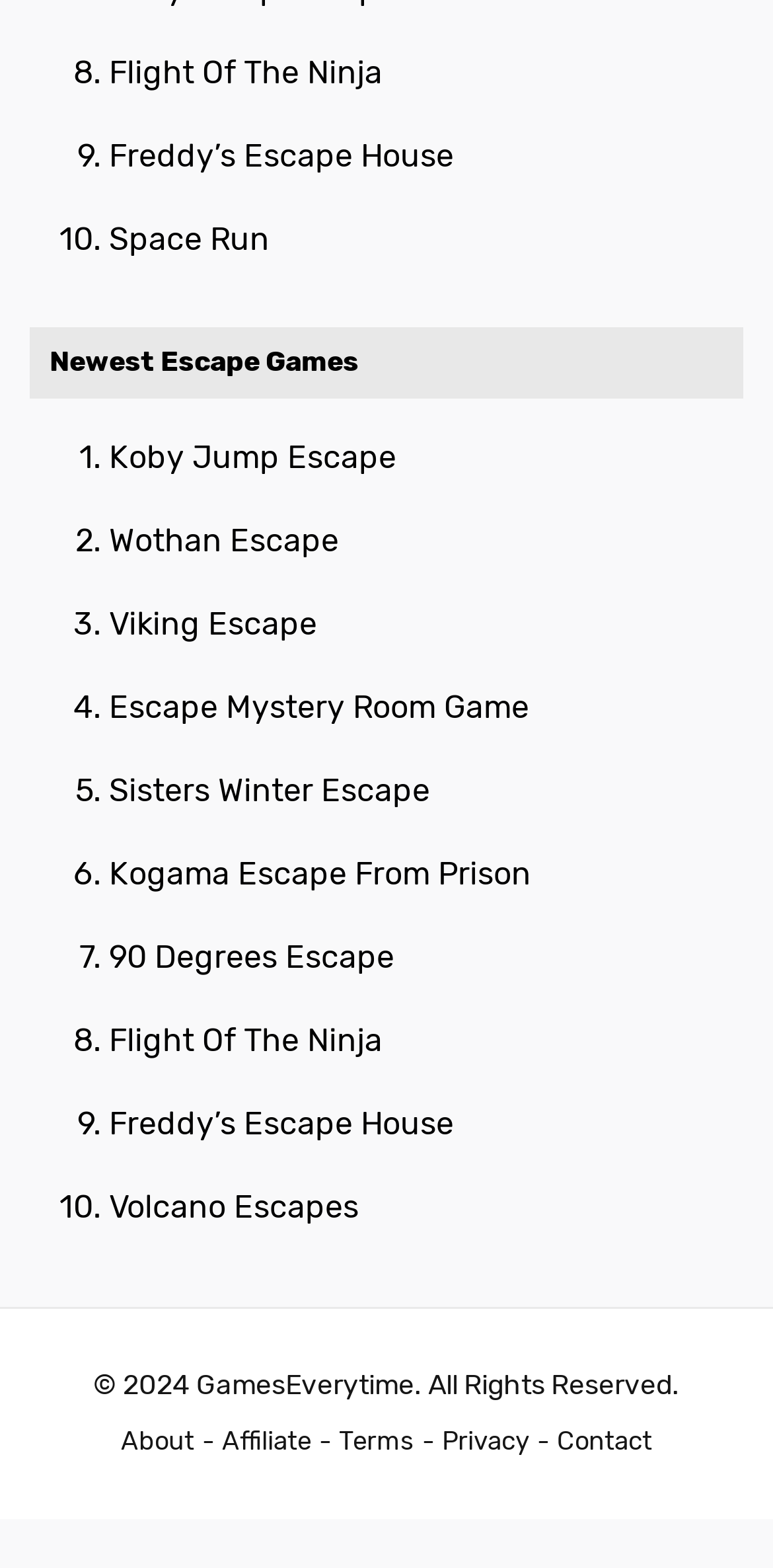Please provide a one-word or short phrase answer to the question:
How many escape games are listed on this page?

10